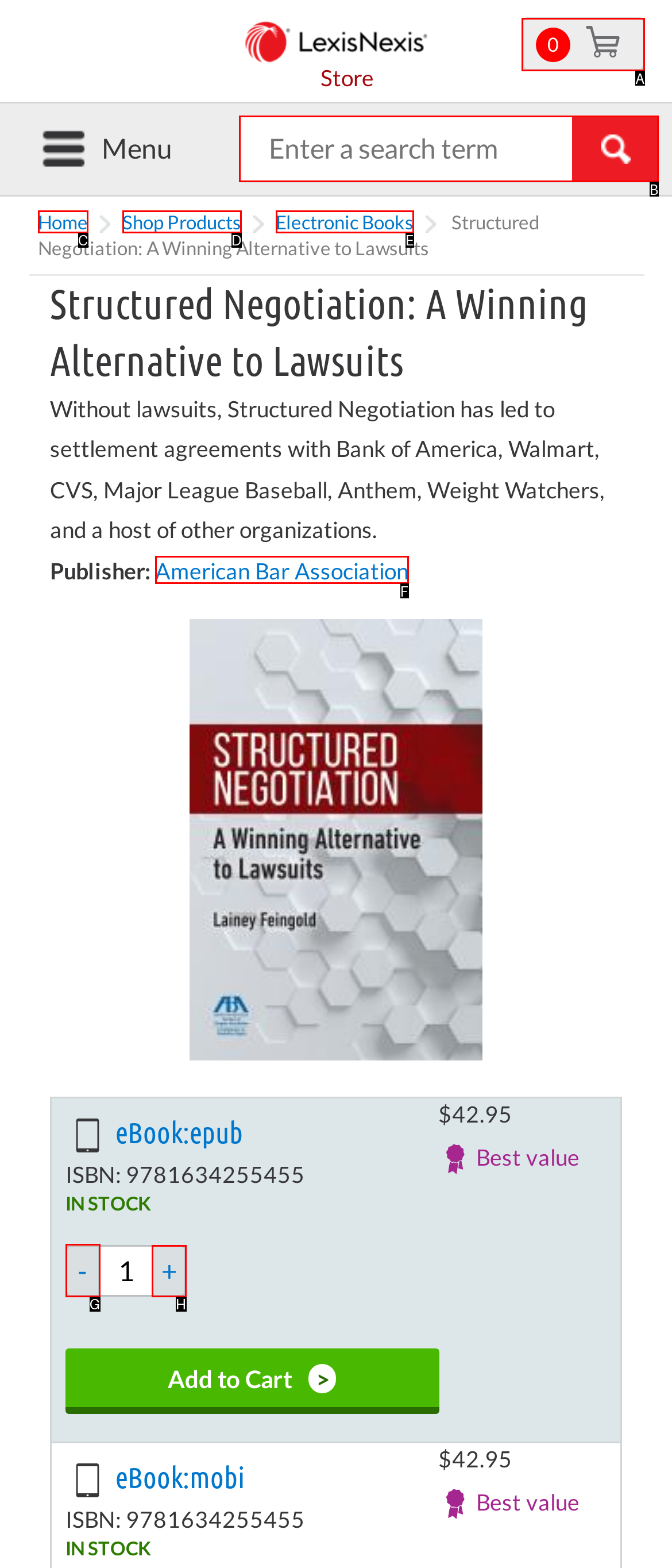Determine which HTML element to click to execute the following task: Increase quantity Answer with the letter of the selected option.

H